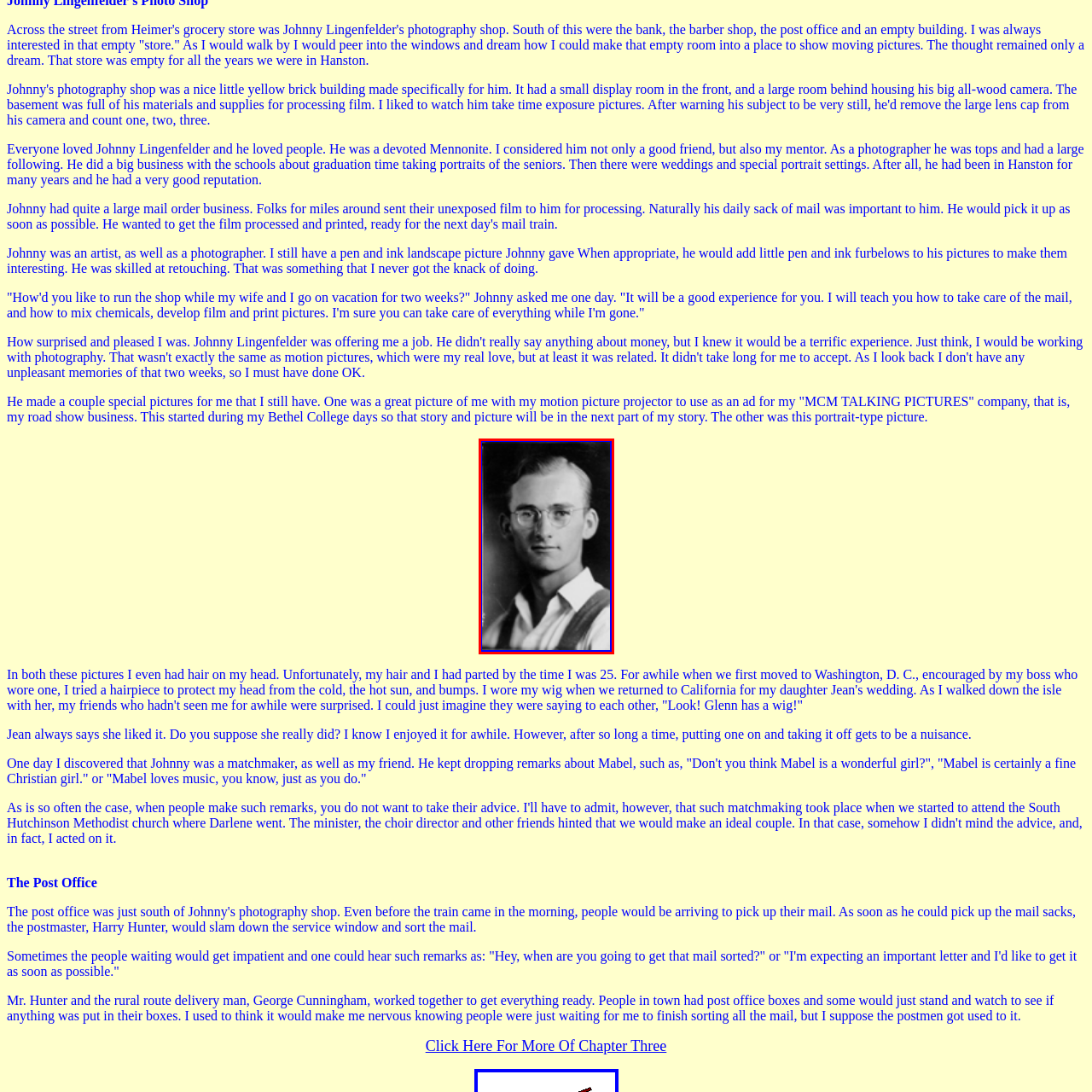What is the significance of Hanston?
Analyze the image within the red frame and provide a concise answer using only one word or a short phrase.

Noted for cherished memories